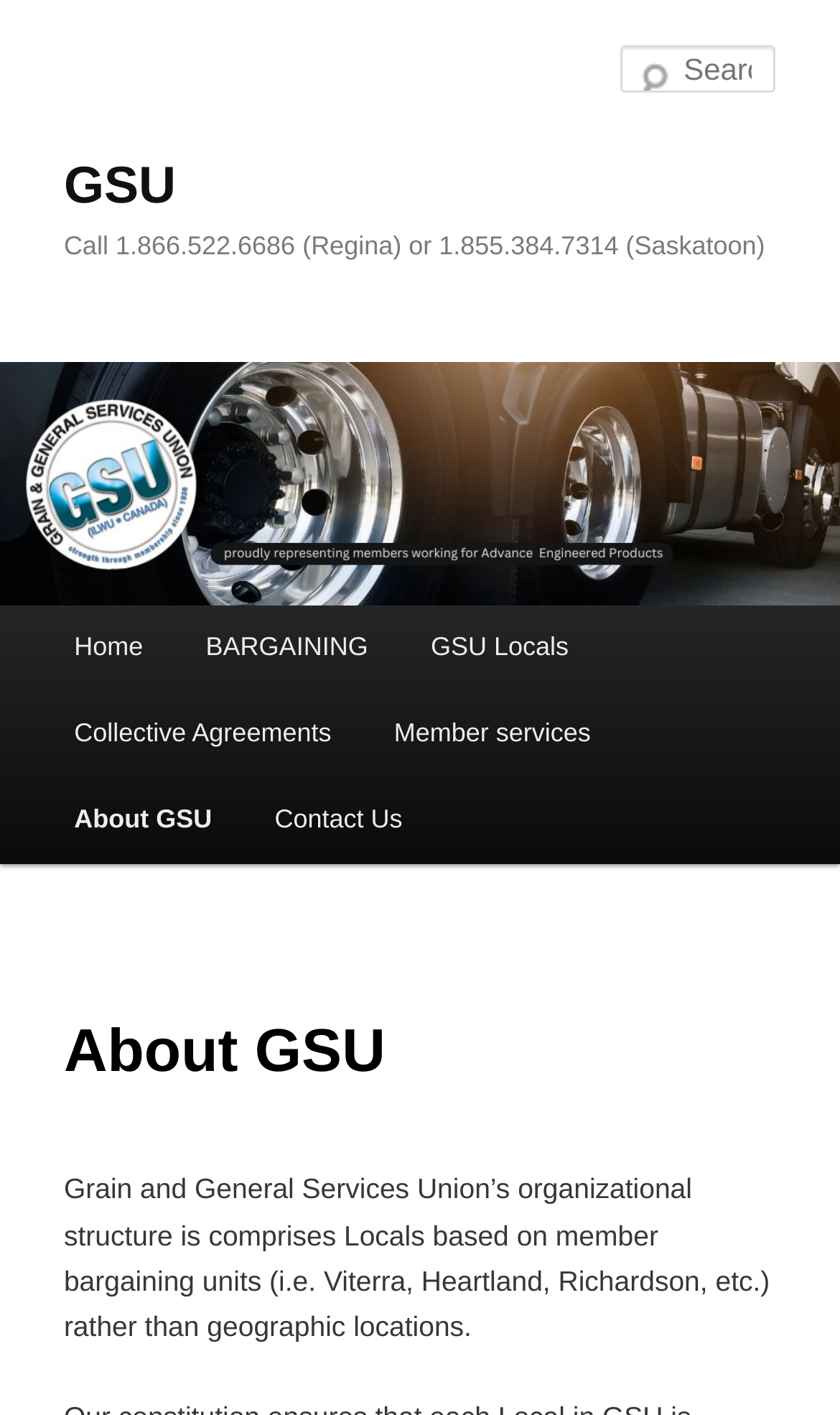Give a one-word or short phrase answer to this question: 
What is the phone number for Regina?

1.866.522.6686